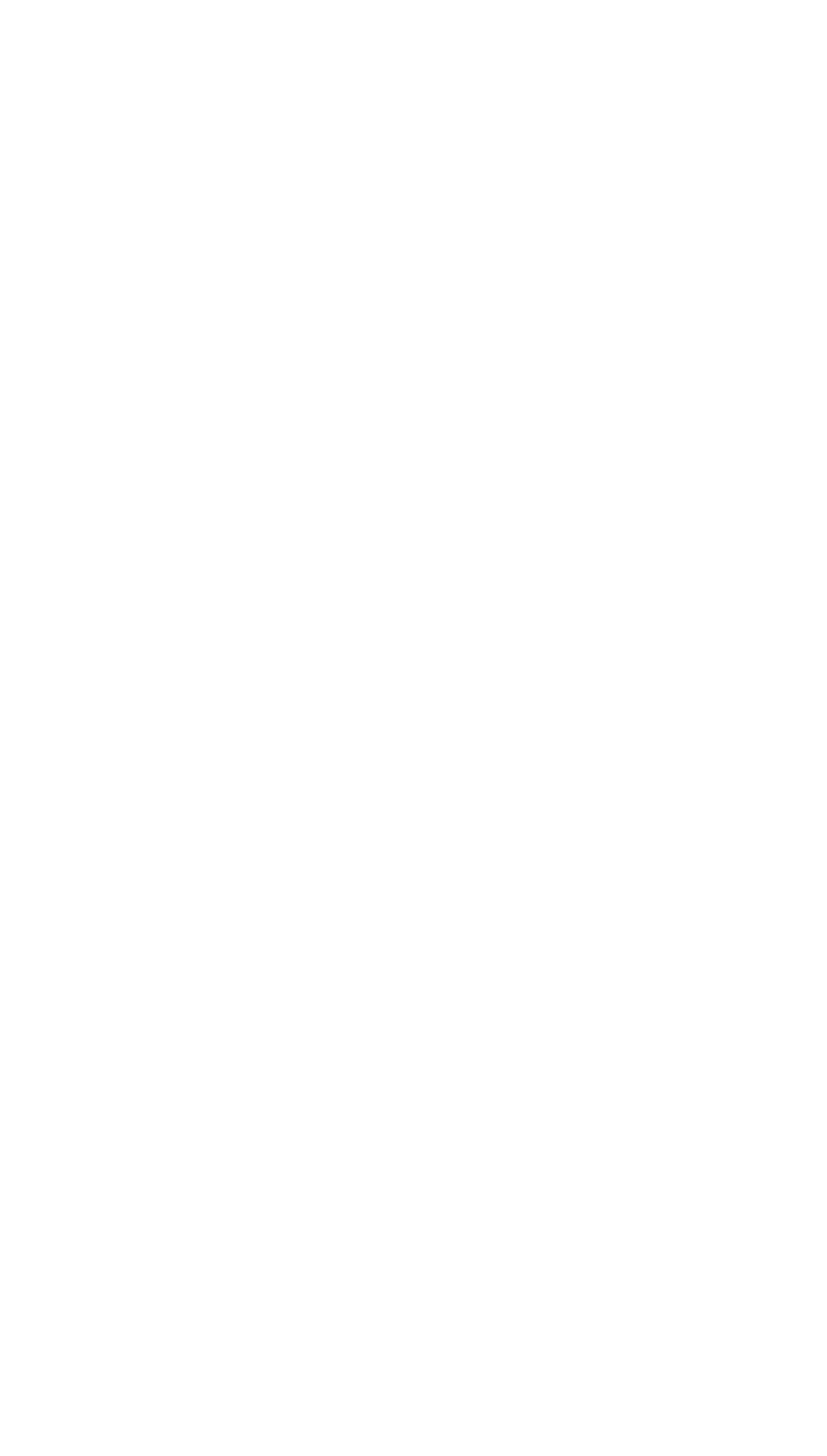Provide the bounding box coordinates of the HTML element this sentence describes: "Crerar". The bounding box coordinates consist of four float numbers between 0 and 1, i.e., [left, top, right, bottom].

[0.077, 0.218, 0.179, 0.241]